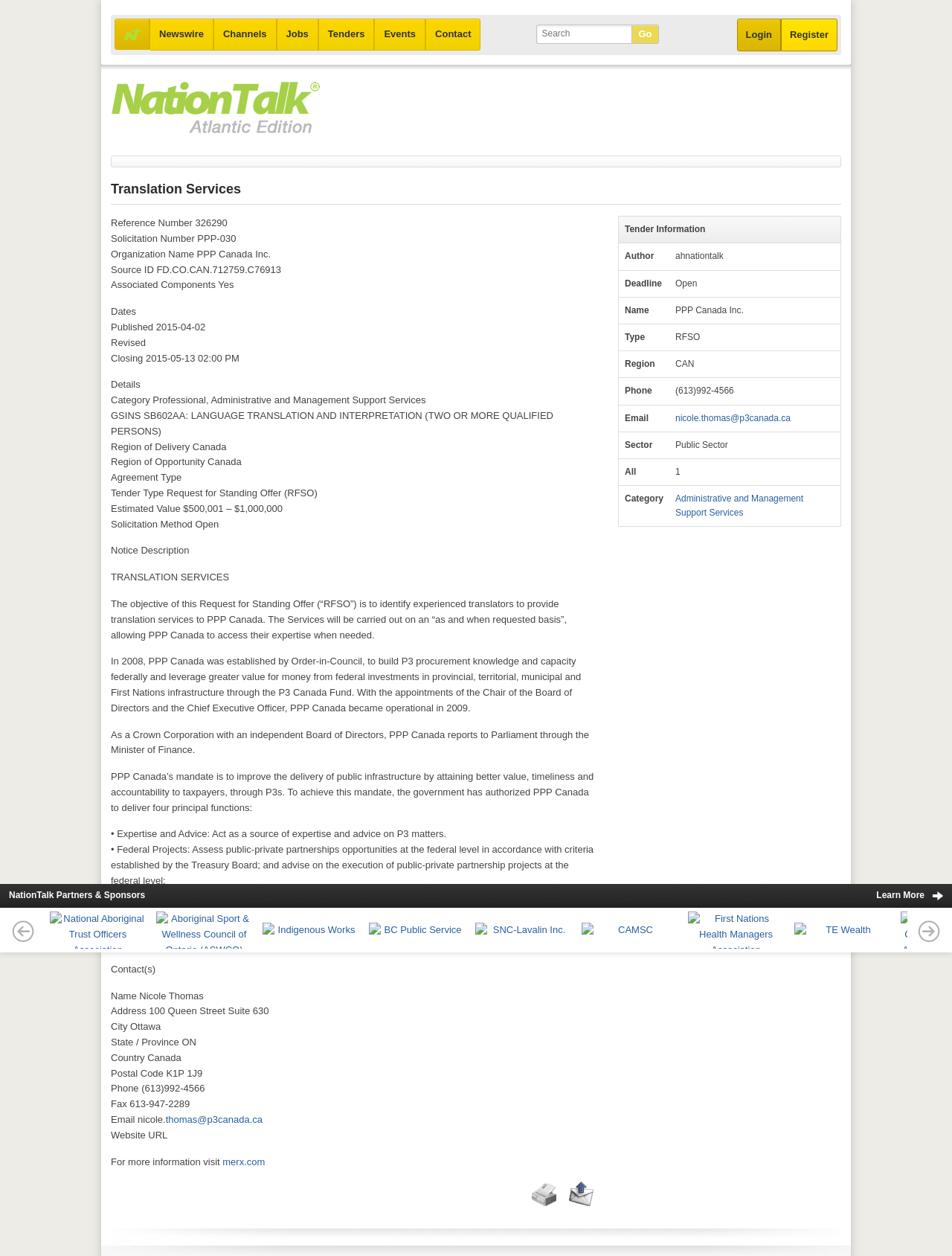Answer the question in one word or a short phrase:
What is the reference number of the solicitation?

326290